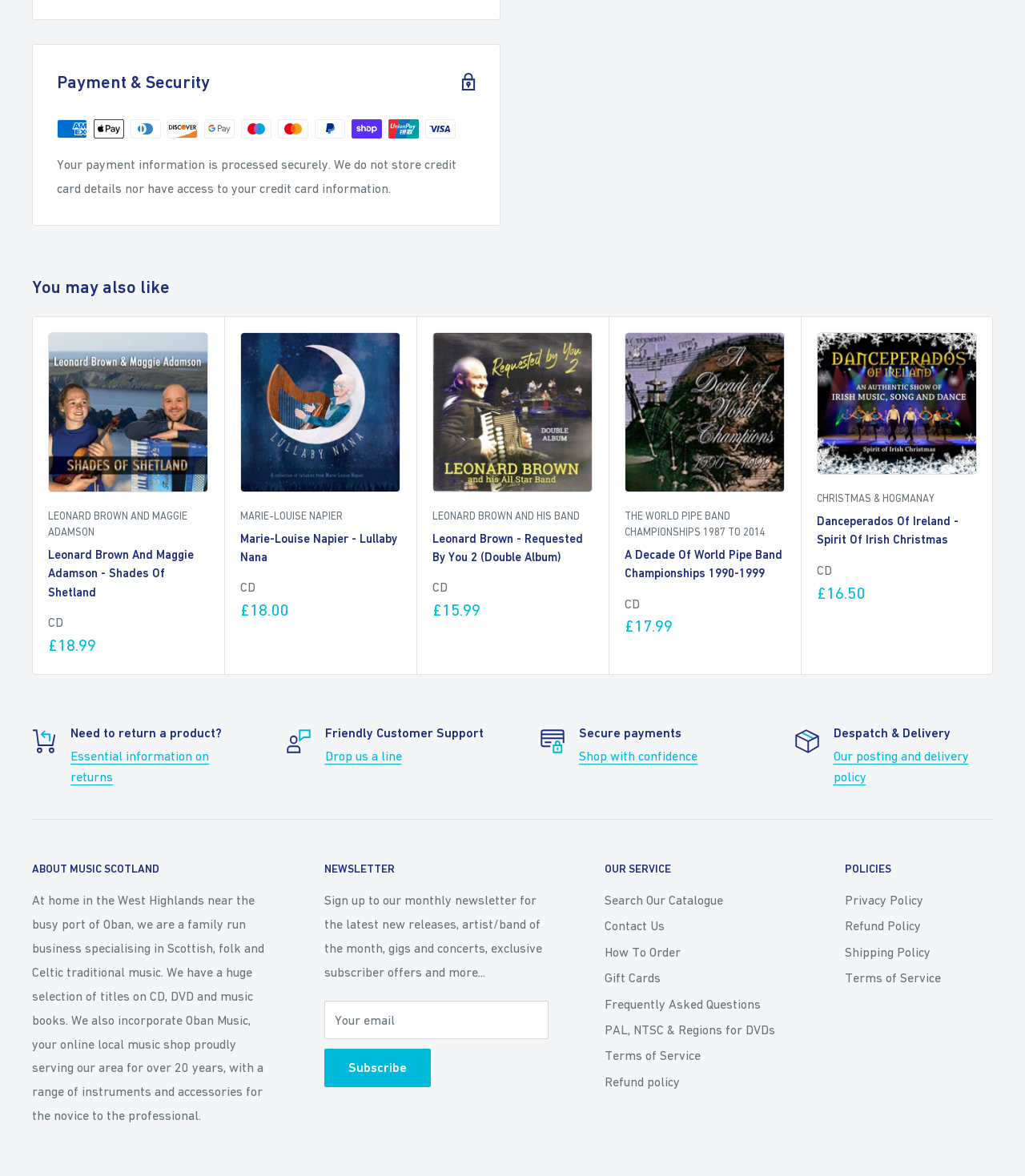Please specify the bounding box coordinates in the format (top-left x, top-left y, bottom-right x, bottom-right y), with all values as floating point numbers between 0 and 1. Identify the bounding box of the UI element described by: Drop us a line

[0.317, 0.637, 0.392, 0.649]